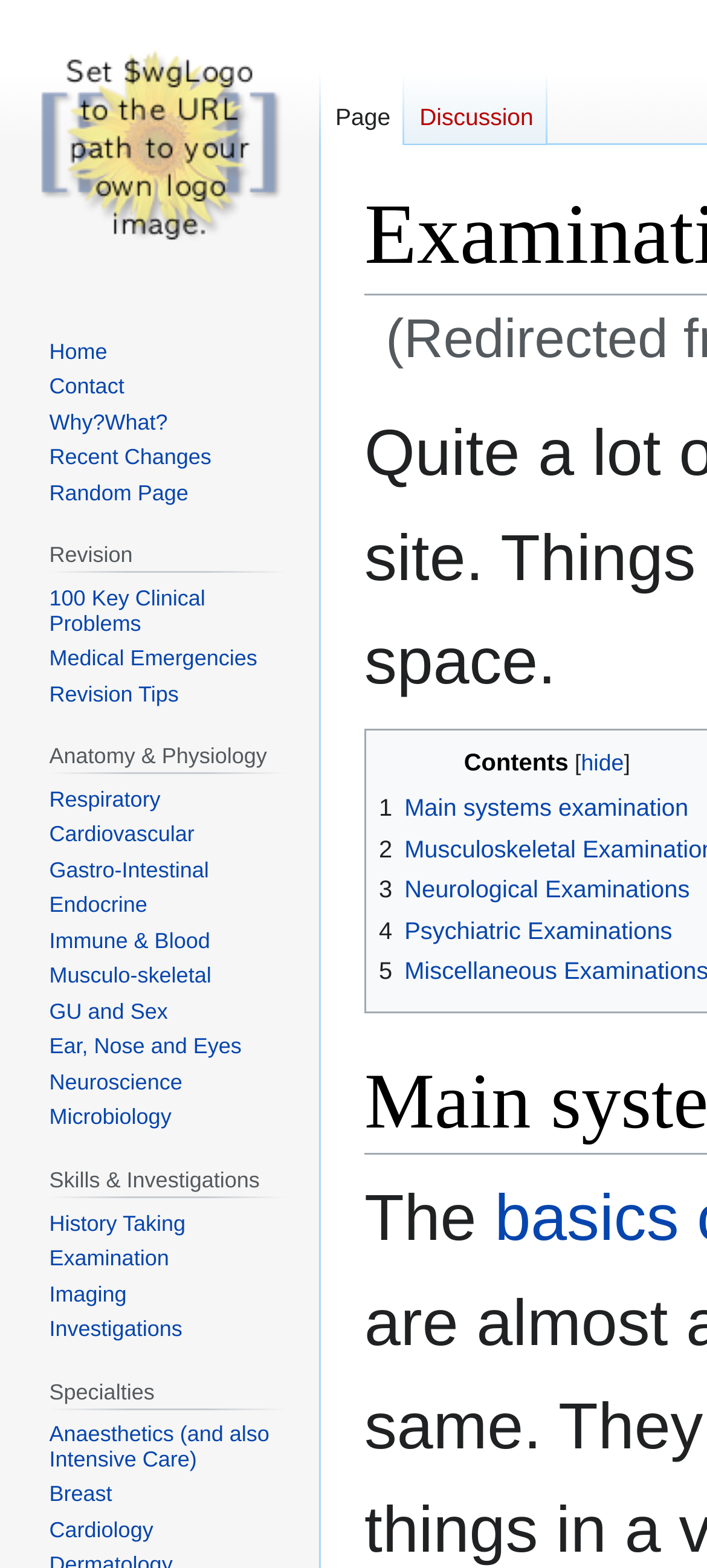Locate the bounding box coordinates of the element that should be clicked to fulfill the instruction: "Go to Home page".

[0.07, 0.099, 0.152, 0.115]